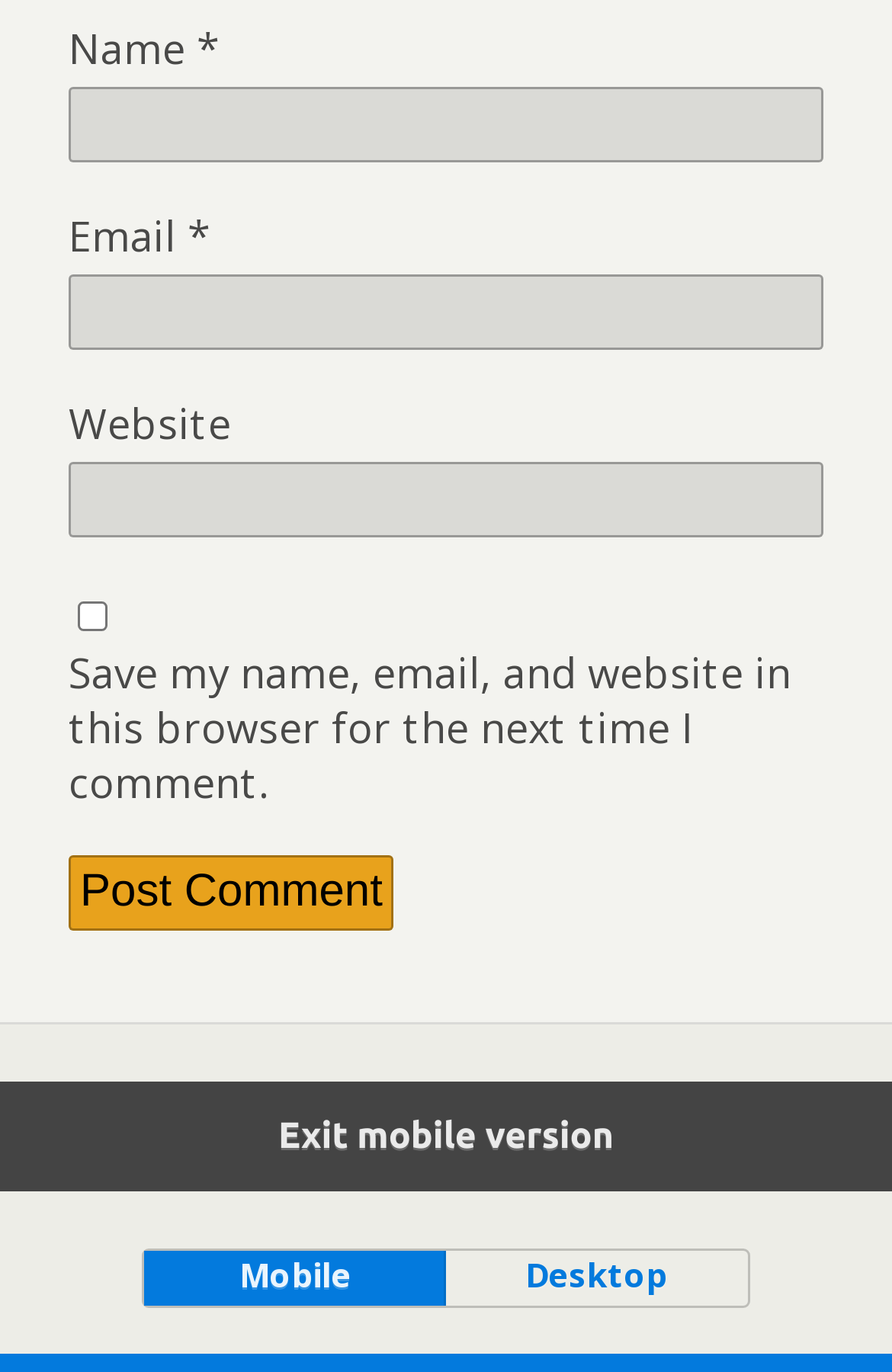What is the label of the first text box?
Using the image as a reference, answer the question in detail.

The first text box has a label 'Name' which is indicated by the StaticText element with OCR text 'Name' and bounding box coordinates [0.077, 0.015, 0.221, 0.055].